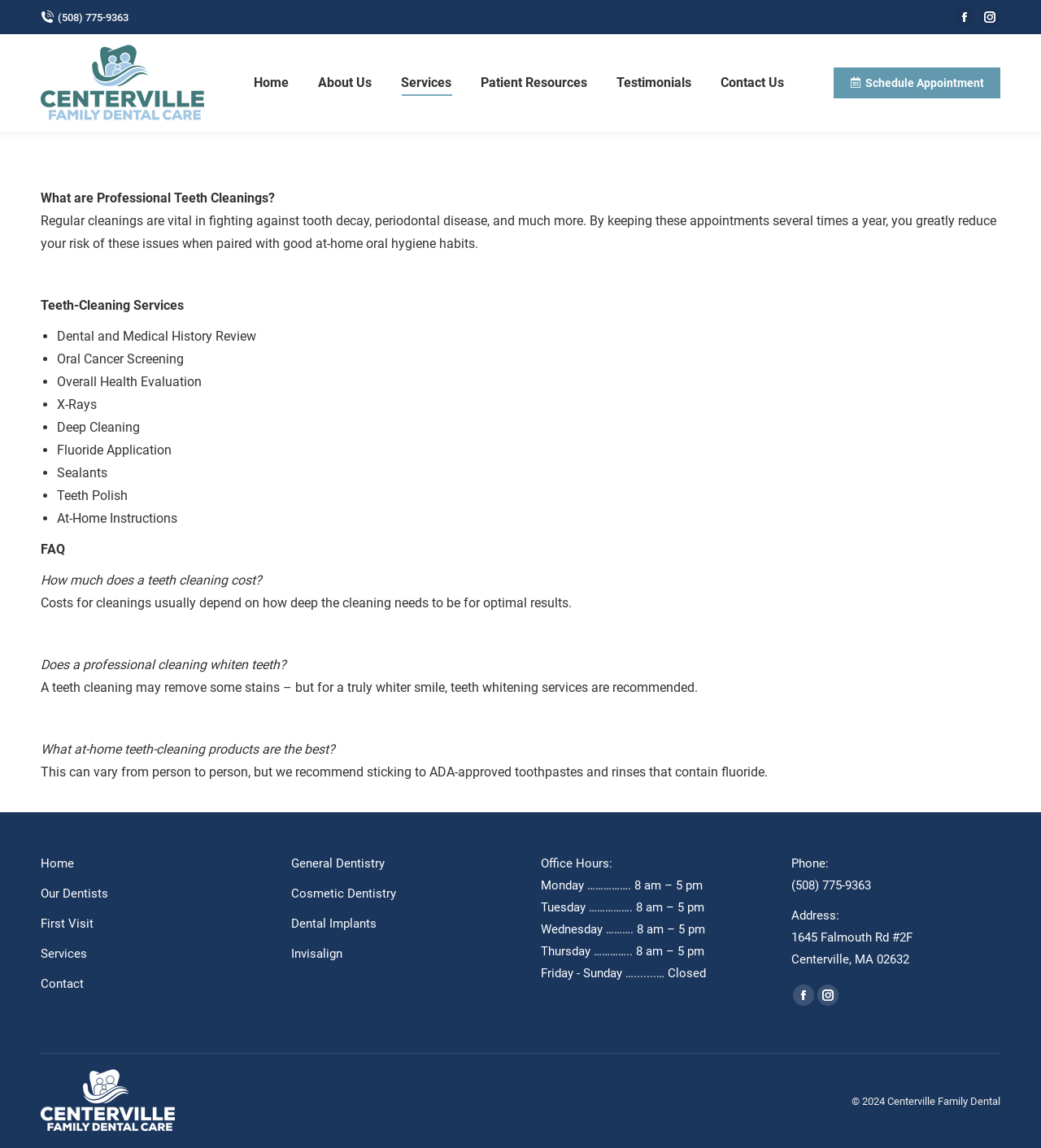What is the address of Centerville Family Dental?
Using the visual information, reply with a single word or short phrase.

1645 Falmouth Rd #2F, Centerville, MA 02632